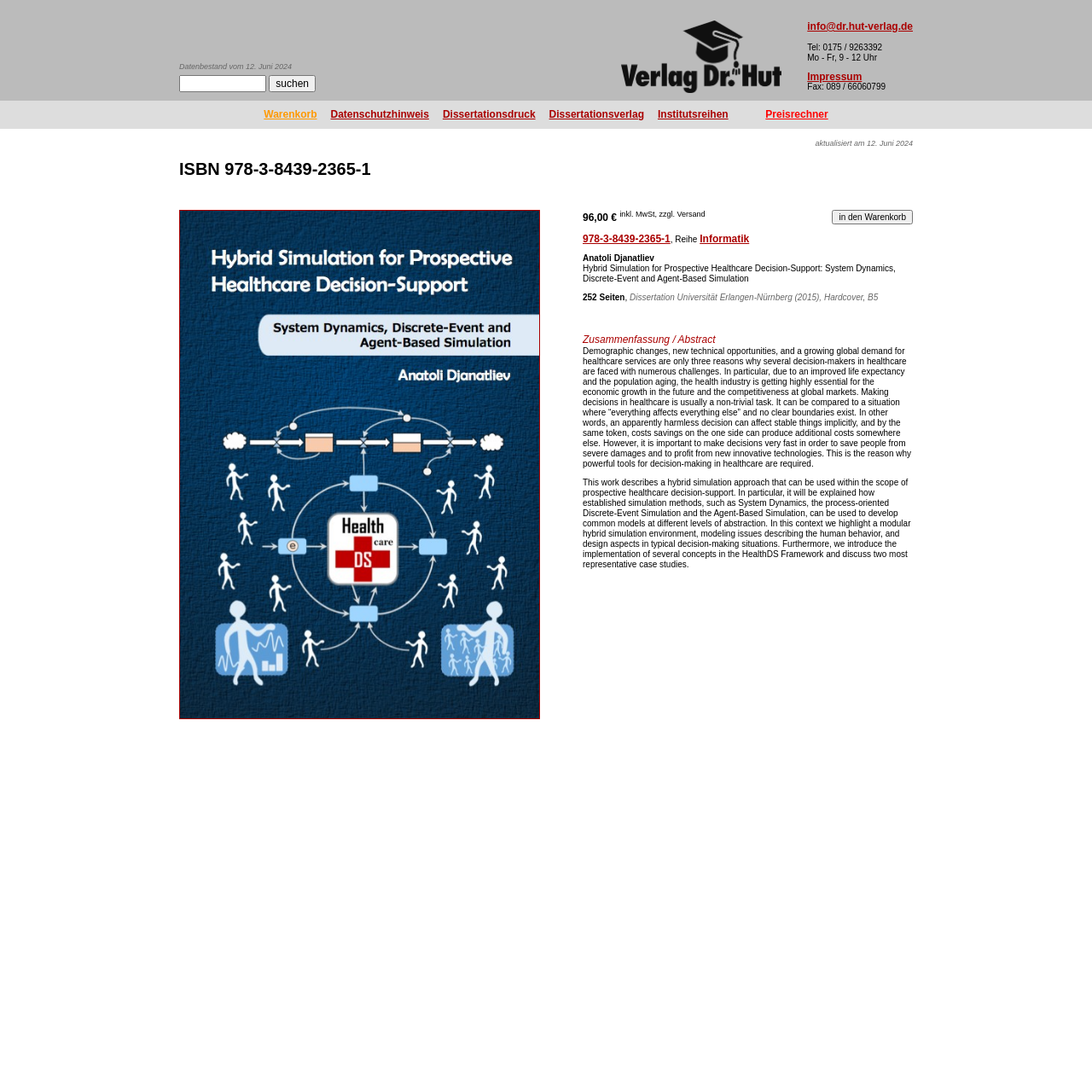Using the provided element description, identify the bounding box coordinates as (top-left x, top-left y, bottom-right x, bottom-right y). Ensure all values are between 0 and 1. Description: input value="suchen" value="suchen"

[0.246, 0.069, 0.289, 0.084]